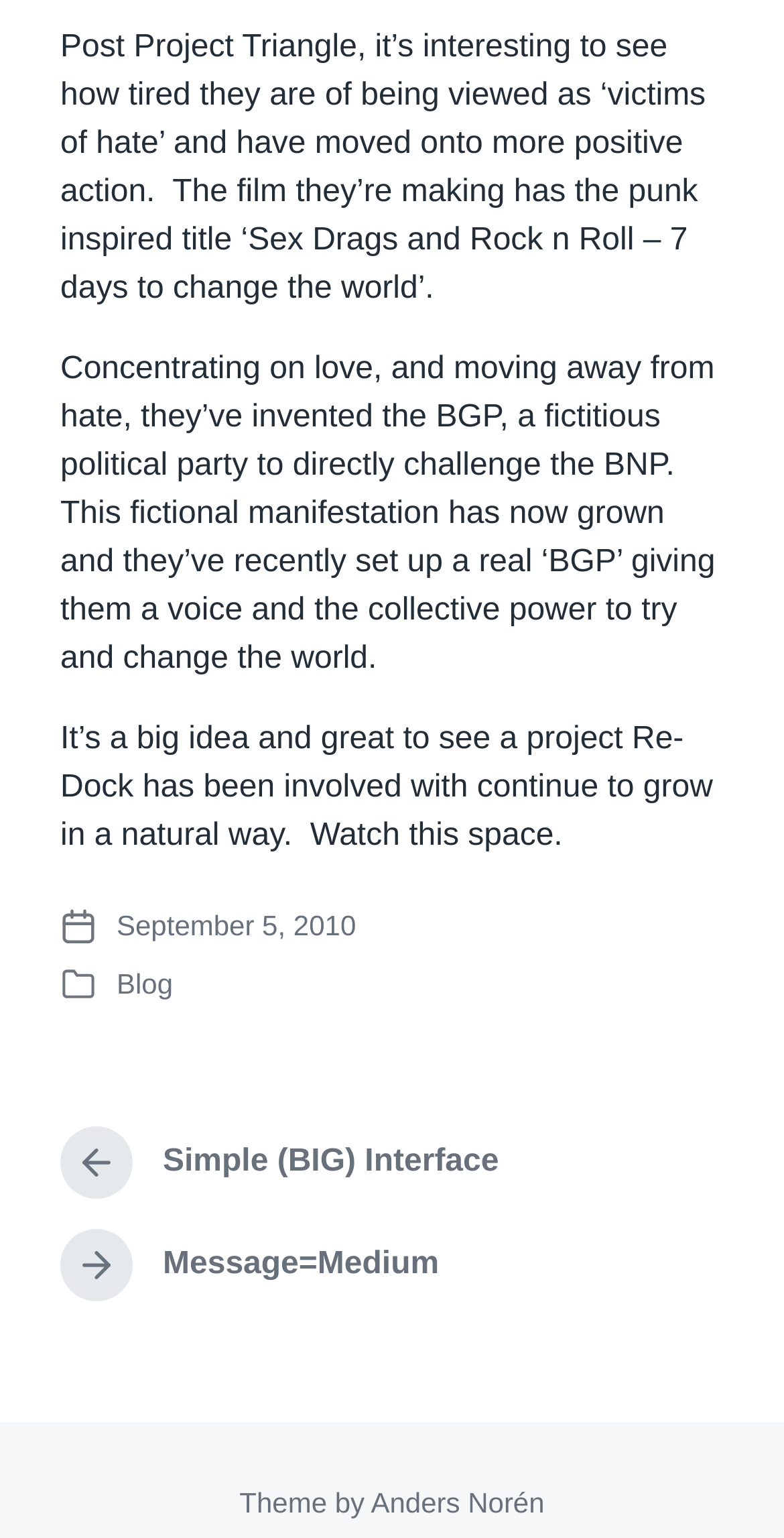What is the title of the film mentioned in the text?
Please use the image to provide a one-word or short phrase answer.

Sex Drags and Rock n Roll – 7 days to change the world